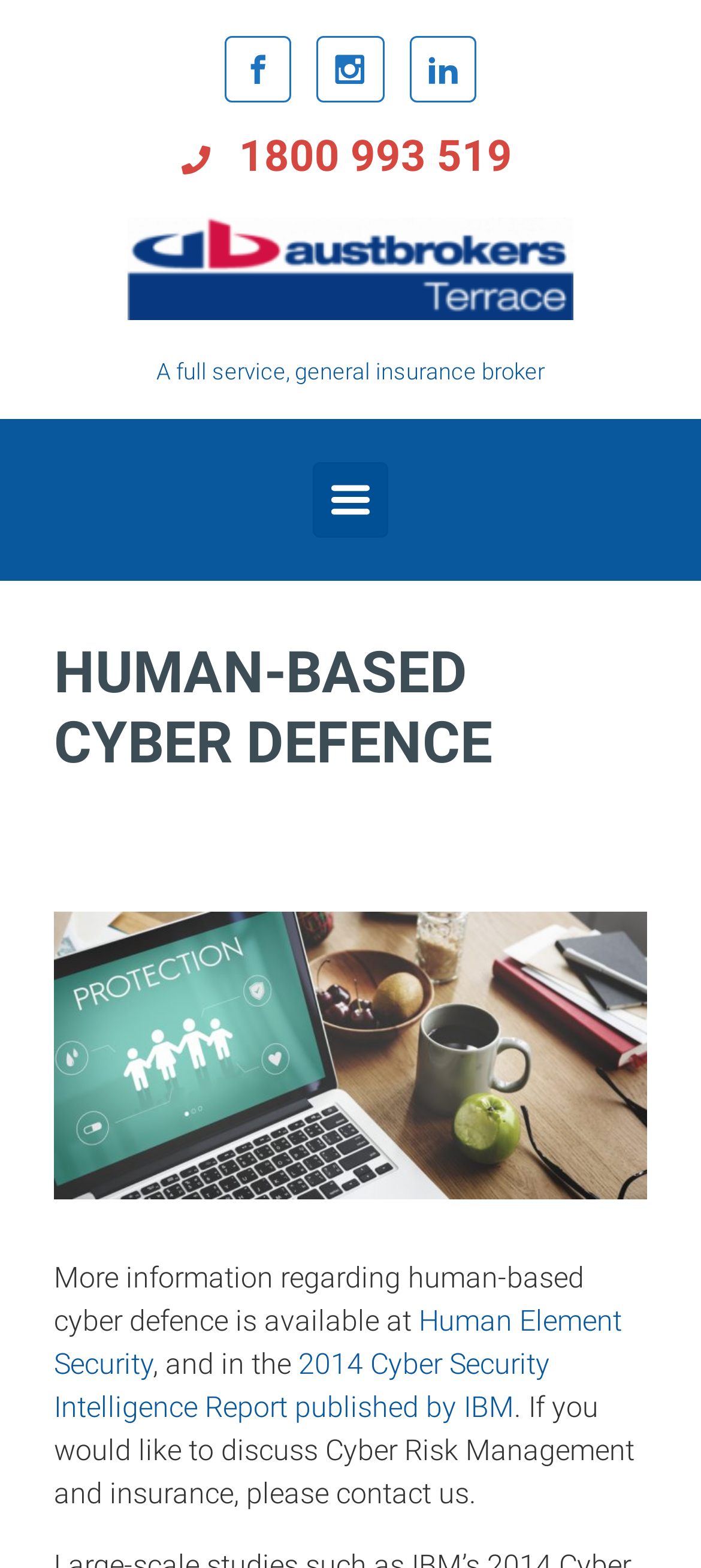Identify the bounding box of the HTML element described here: "1800 993 519". Provide the coordinates as four float numbers between 0 and 1: [left, top, right, bottom].

[0.3, 0.084, 0.731, 0.116]